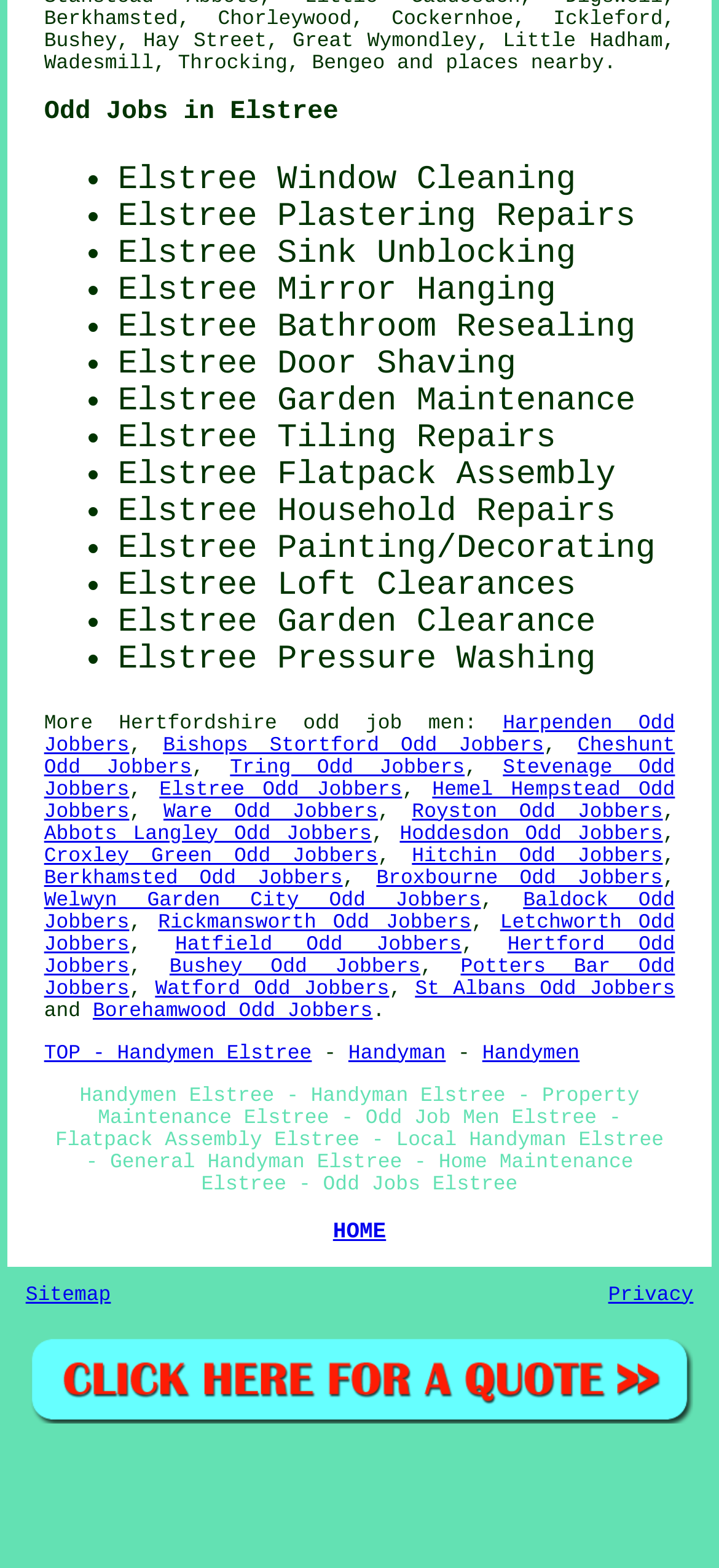Determine the bounding box coordinates of the region to click in order to accomplish the following instruction: "view 'Odd Jobs in Elstree'". Provide the coordinates as four float numbers between 0 and 1, specifically [left, top, right, bottom].

[0.061, 0.062, 0.471, 0.081]